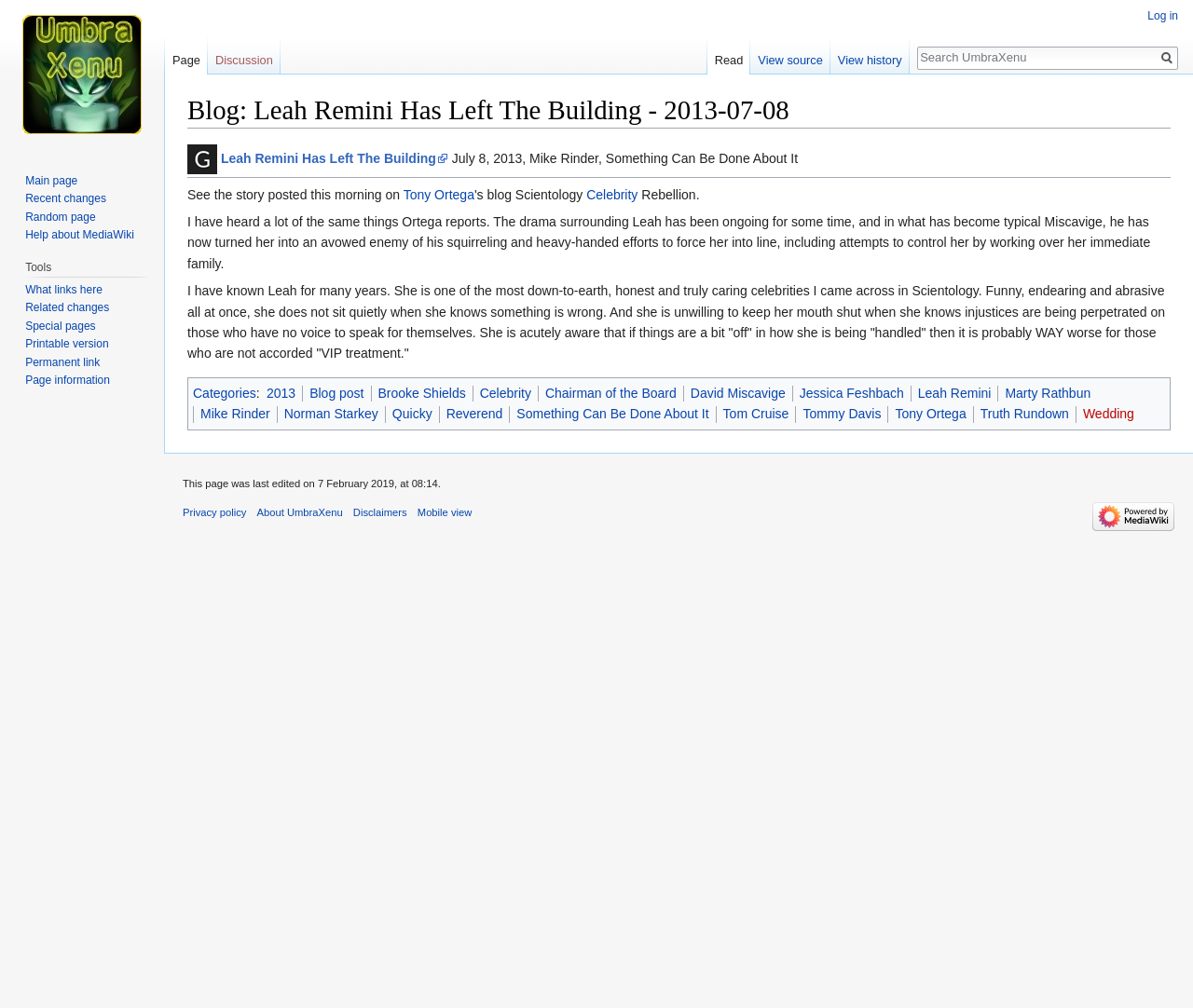Create an elaborate caption for the webpage.

This webpage appears to be a blog post titled "Leah Remini Has Left The Building" dated July 8, 2013, written by Mike Rinder. The page is divided into several sections. At the top, there is a navigation menu with links to "Personal tools", "Namespaces", "Views", and "Search". Below the navigation menu, there is a heading with the title of the blog post, followed by a link to an image, F376.png.

The main content of the blog post is divided into two sections. The first section discusses Leah Remini's departure from Scientology, citing a story posted on Tony Ortega's blog. The text describes Remini as a down-to-earth, honest, and caring celebrity who is unwilling to keep quiet about injustices. The second section appears to be a personal anecdote about the author's experience with Remini.

On the right side of the page, there is a list of links to categories, including "2013", "Blog post", "Brooke Shields", "Celebrity", and others. At the bottom of the page, there is a section with links to "Main page", "Recent changes", "Random page", and "Help about MediaWiki". There is also a search box and a link to "Visit the main page". Finally, at the very bottom of the page, there is a section with links to "Privacy policy", "About UmbraXenu", "Disclaimers", and "Mobile view", as well as a statement indicating that the page was last edited on February 7, 2019.